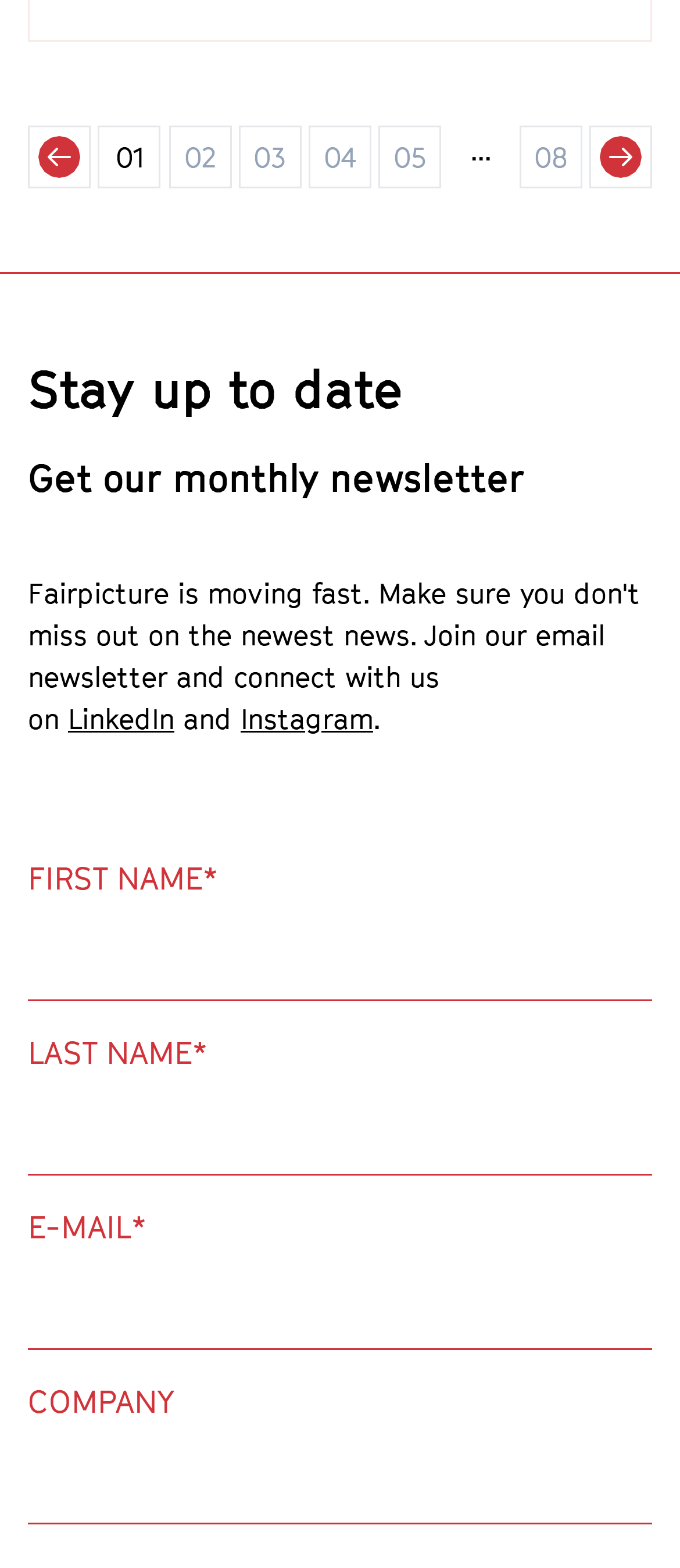How many buttons are there for page navigation?
Your answer should be a single word or phrase derived from the screenshot.

7